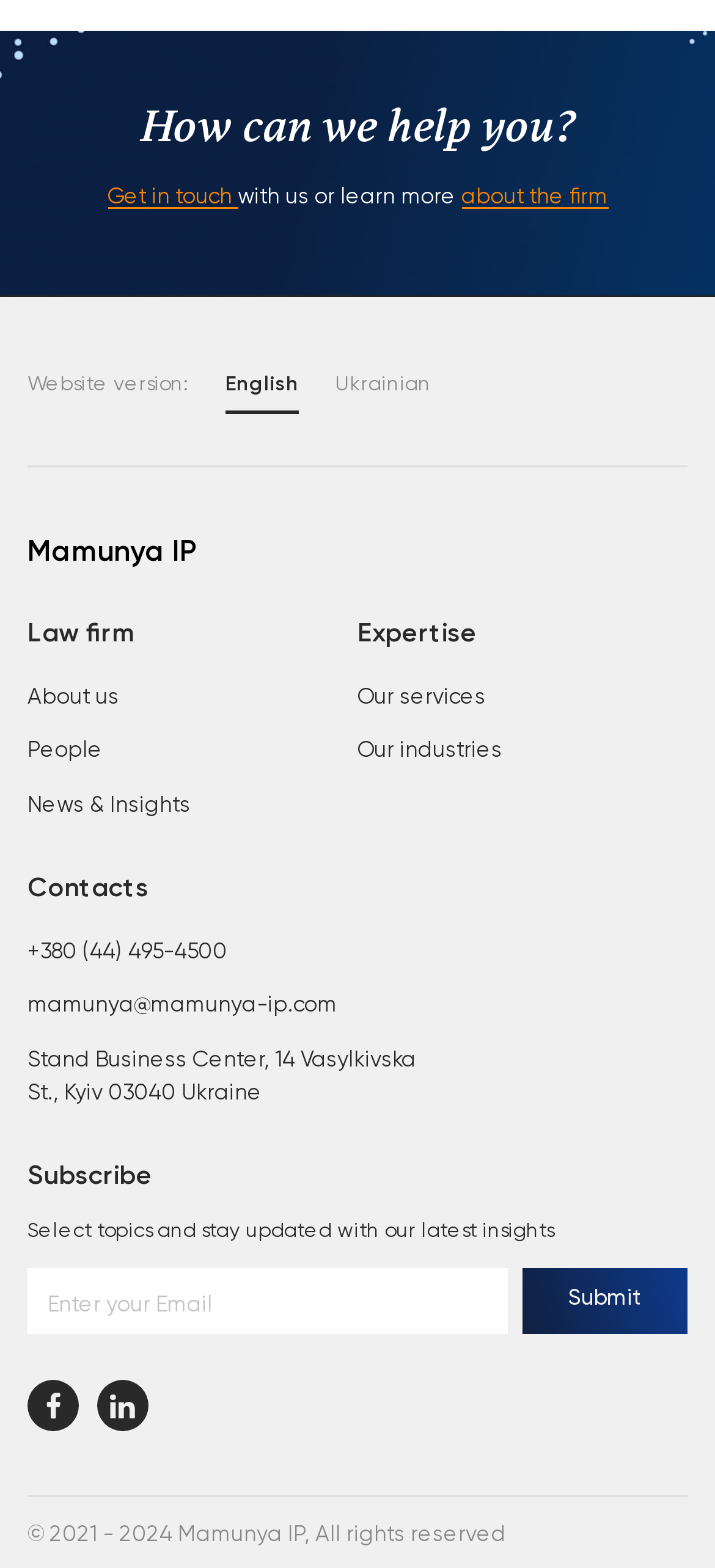What is the address of the firm's office?
Ensure your answer is thorough and detailed.

The address of the firm's office can be found in the static text element located in the 'Contacts' section, with a bounding box coordinate of [0.038, 0.669, 0.582, 0.705].